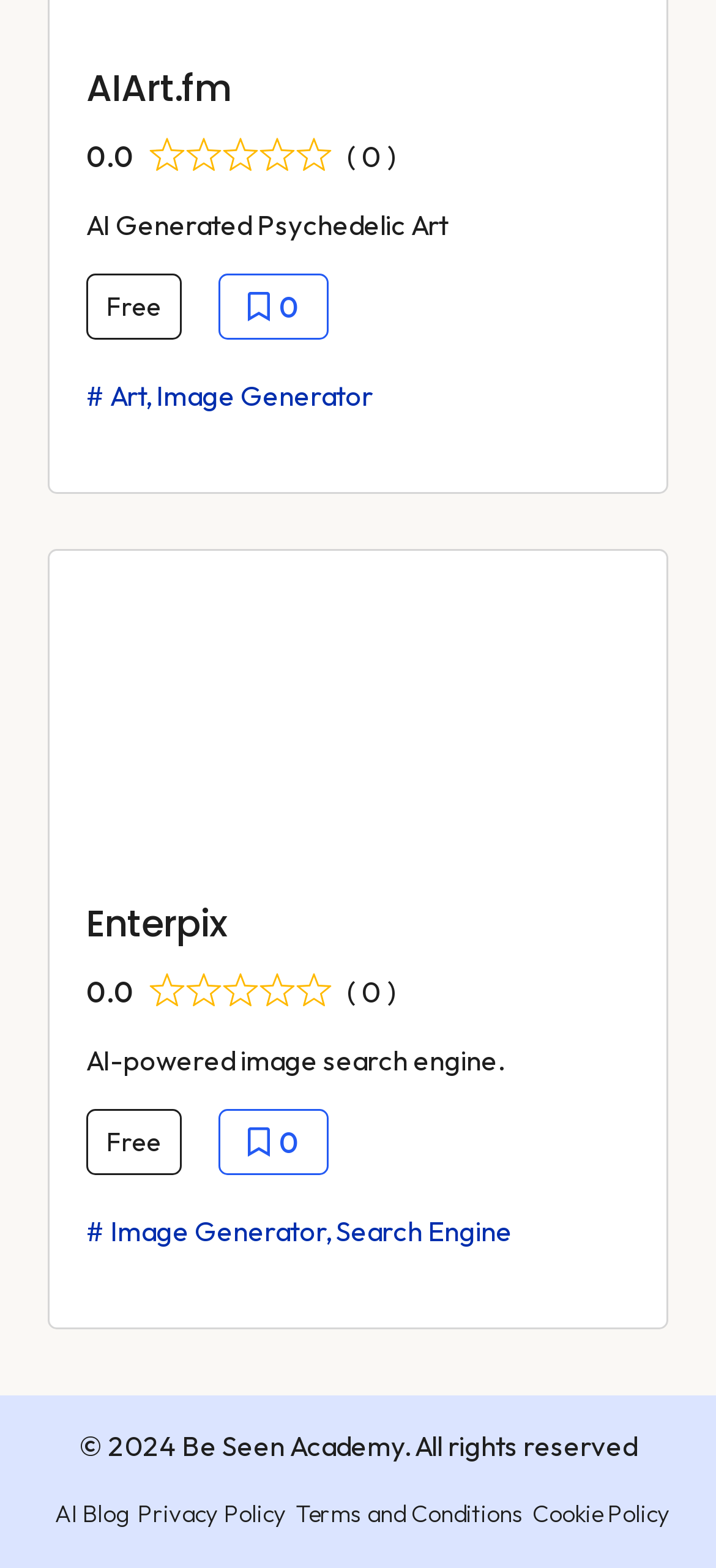Could you highlight the region that needs to be clicked to execute the instruction: "Click the AI Blog link"?

[0.064, 0.954, 0.179, 0.977]